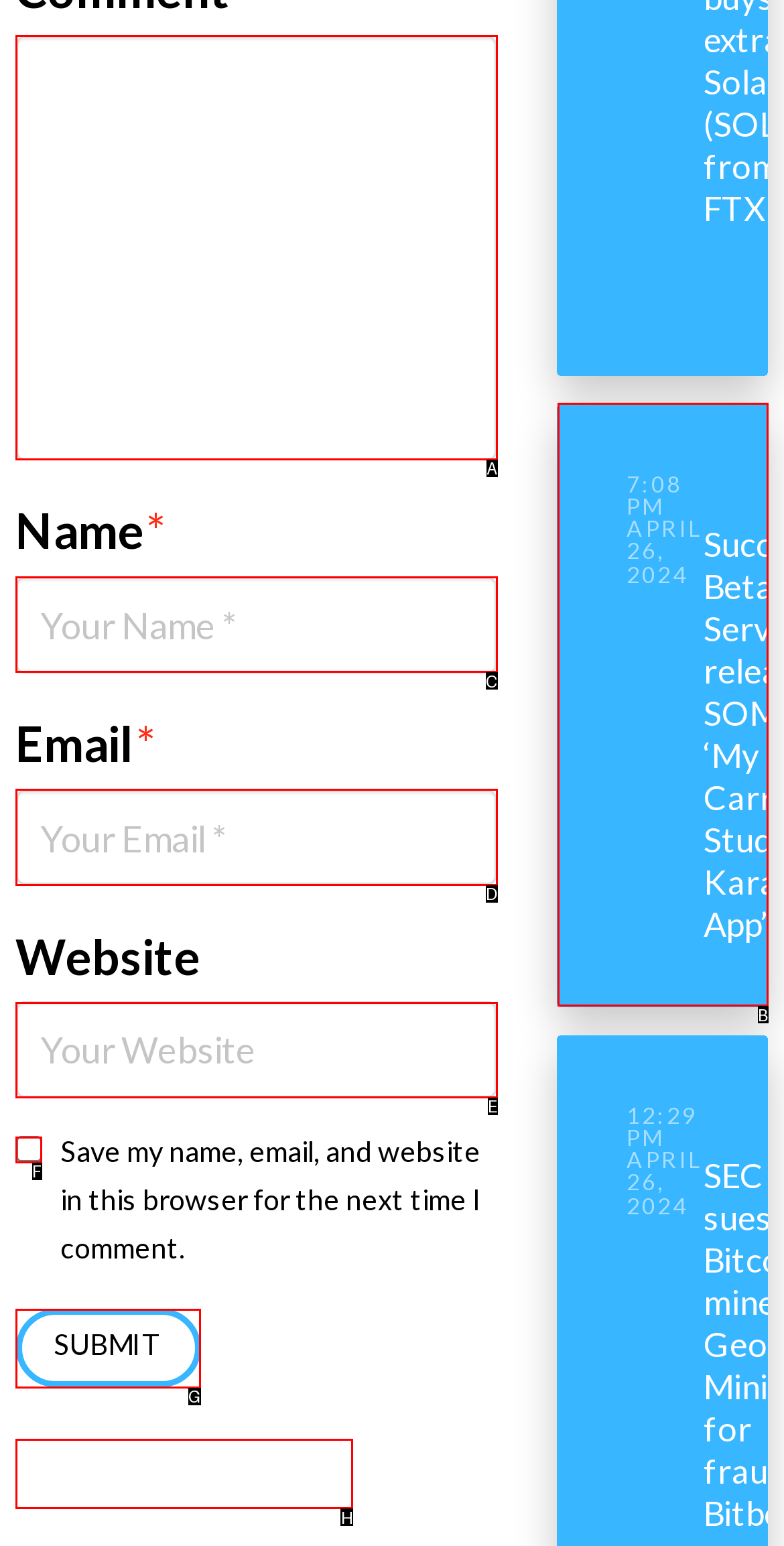From the given options, indicate the letter that corresponds to the action needed to complete this task: Enter an alternative. Respond with only the letter.

H